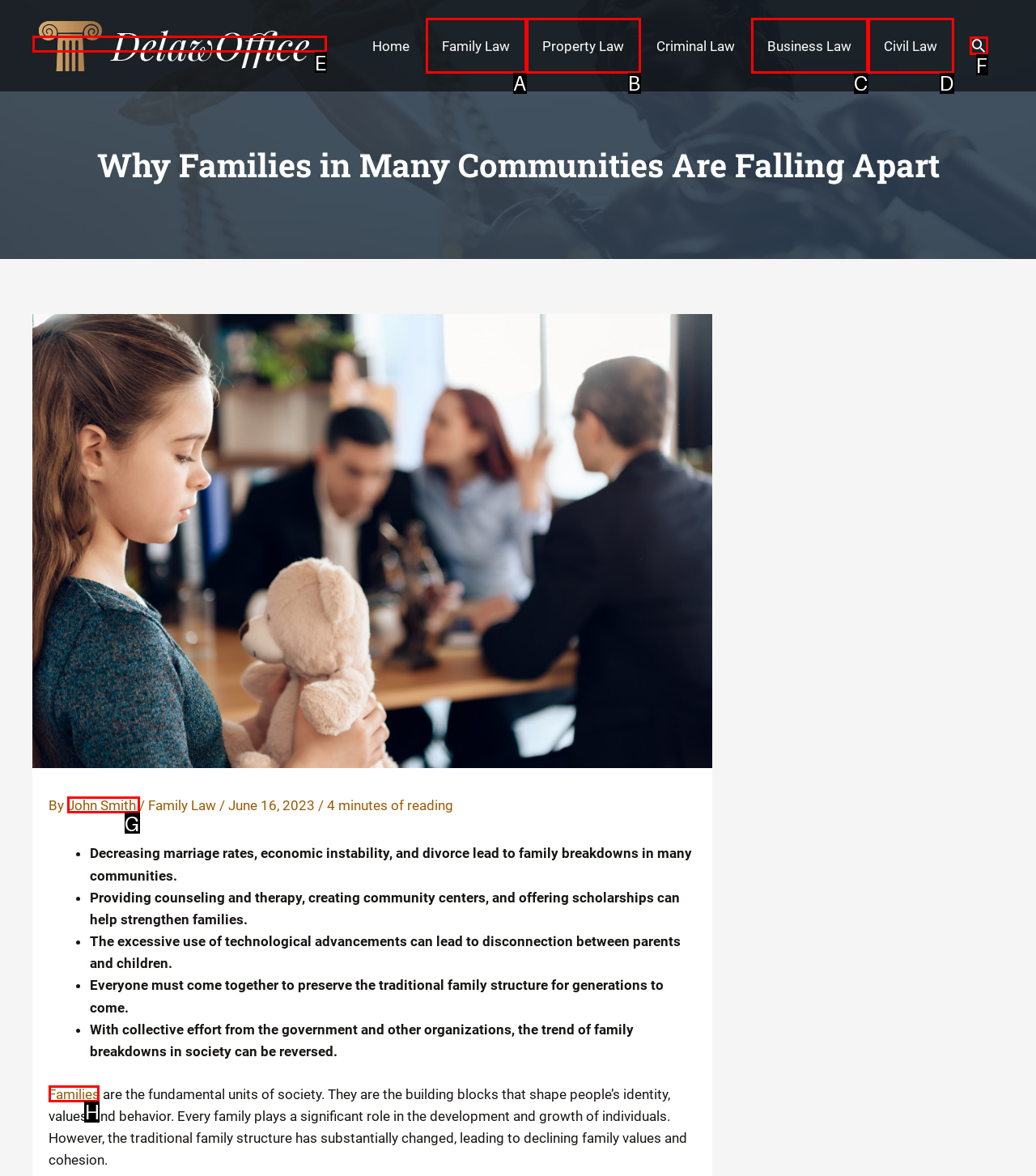Indicate the letter of the UI element that should be clicked to accomplish the task: Learn more about Families. Answer with the letter only.

H